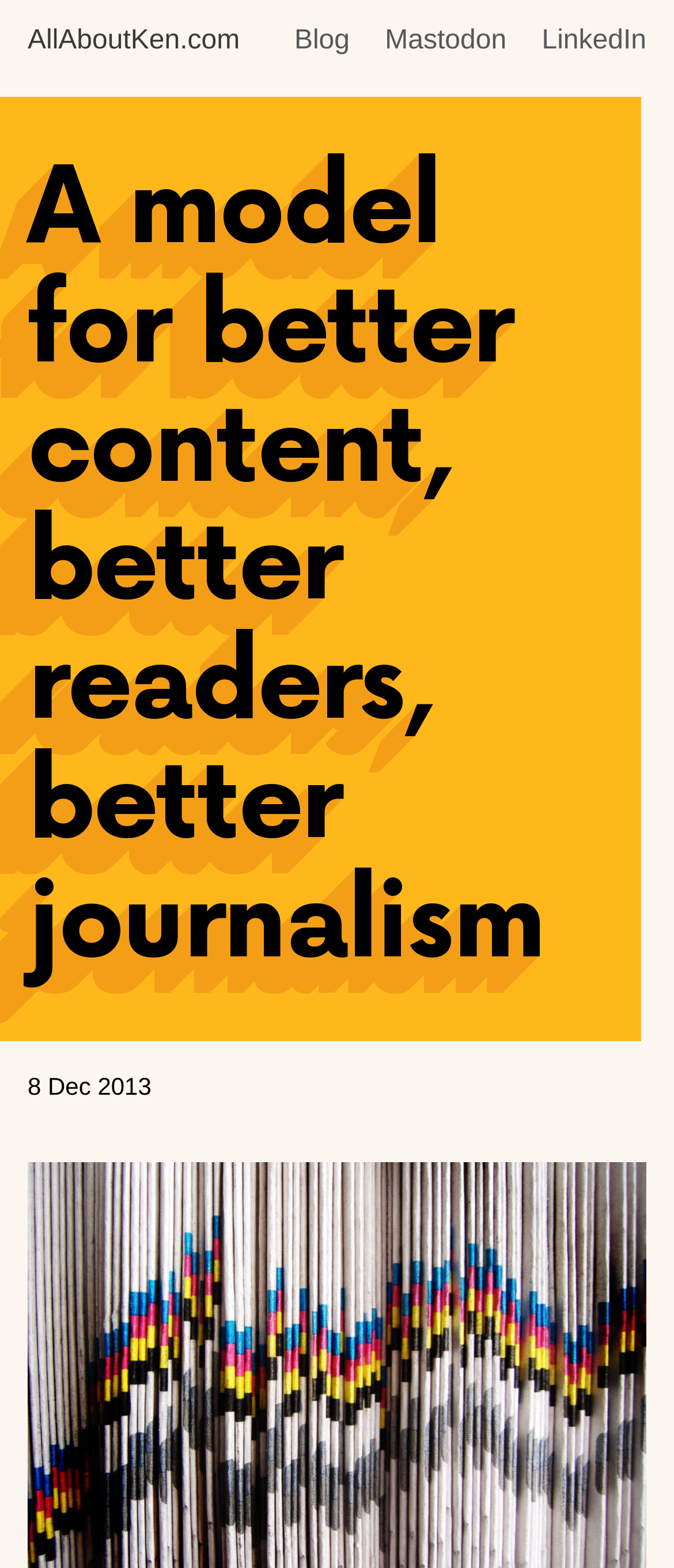Provide a comprehensive caption for the webpage.

The webpage is a personal website belonging to Ken Hawkins, who introduces himself as a builder of websites, project planner, newspaper nerd, information architect, and lover of UX. 

At the top left of the page, there is a link to "AllAboutKen.com". To the right of this link, there are three more links: "Blog", "Mastodon", and "LinkedIn", which are positioned in a horizontal line. 

Below these links, there is a heading that reads "A model for better content, better readers, better journalism". This heading spans almost the entire width of the page. 

Underneath the heading, there is a timestamp that indicates the date "8 Dec 2013".